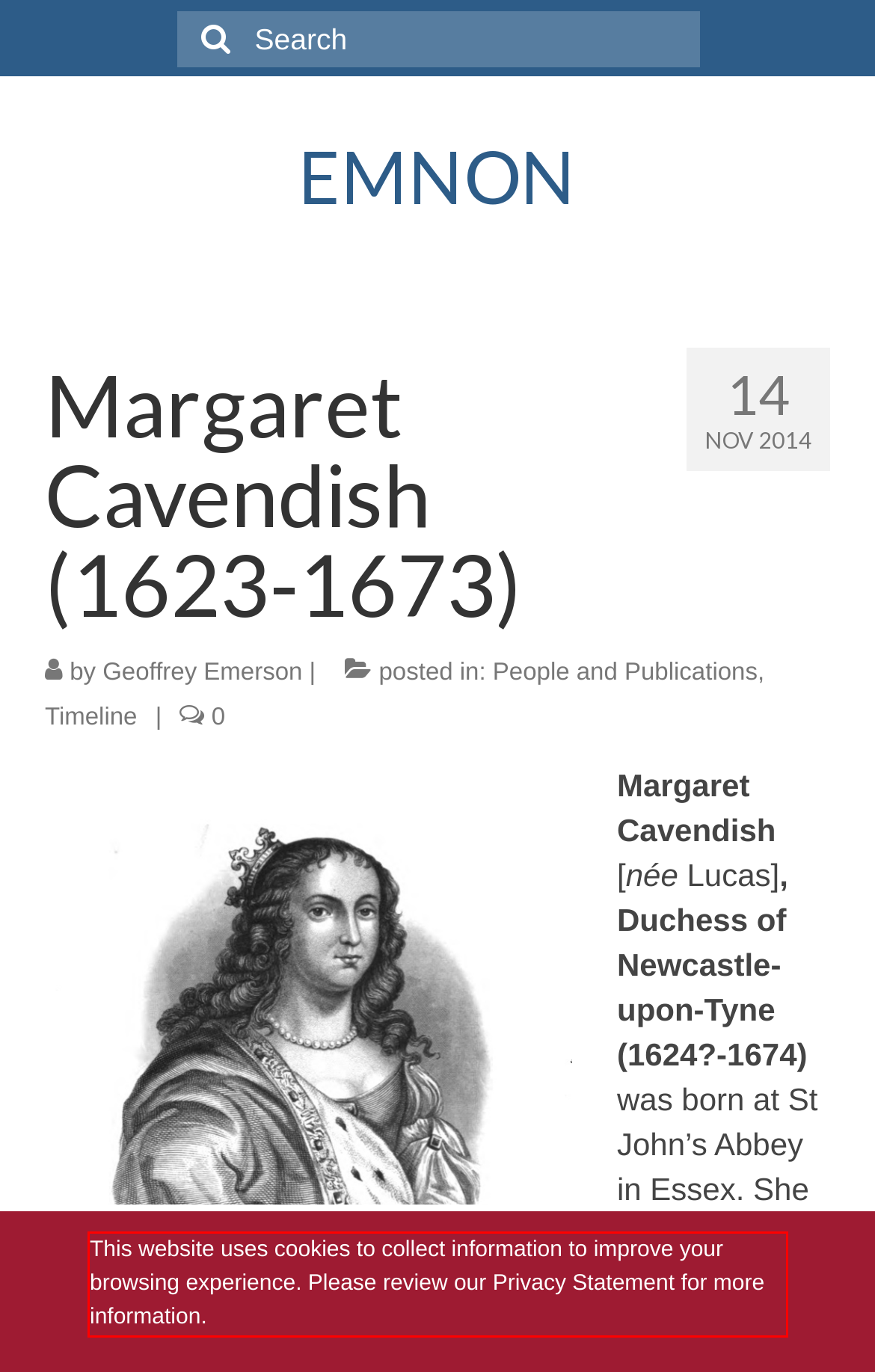Please perform OCR on the UI element surrounded by the red bounding box in the given webpage screenshot and extract its text content.

This website uses cookies to collect information to improve your browsing experience. Please review our Privacy Statement for more information.